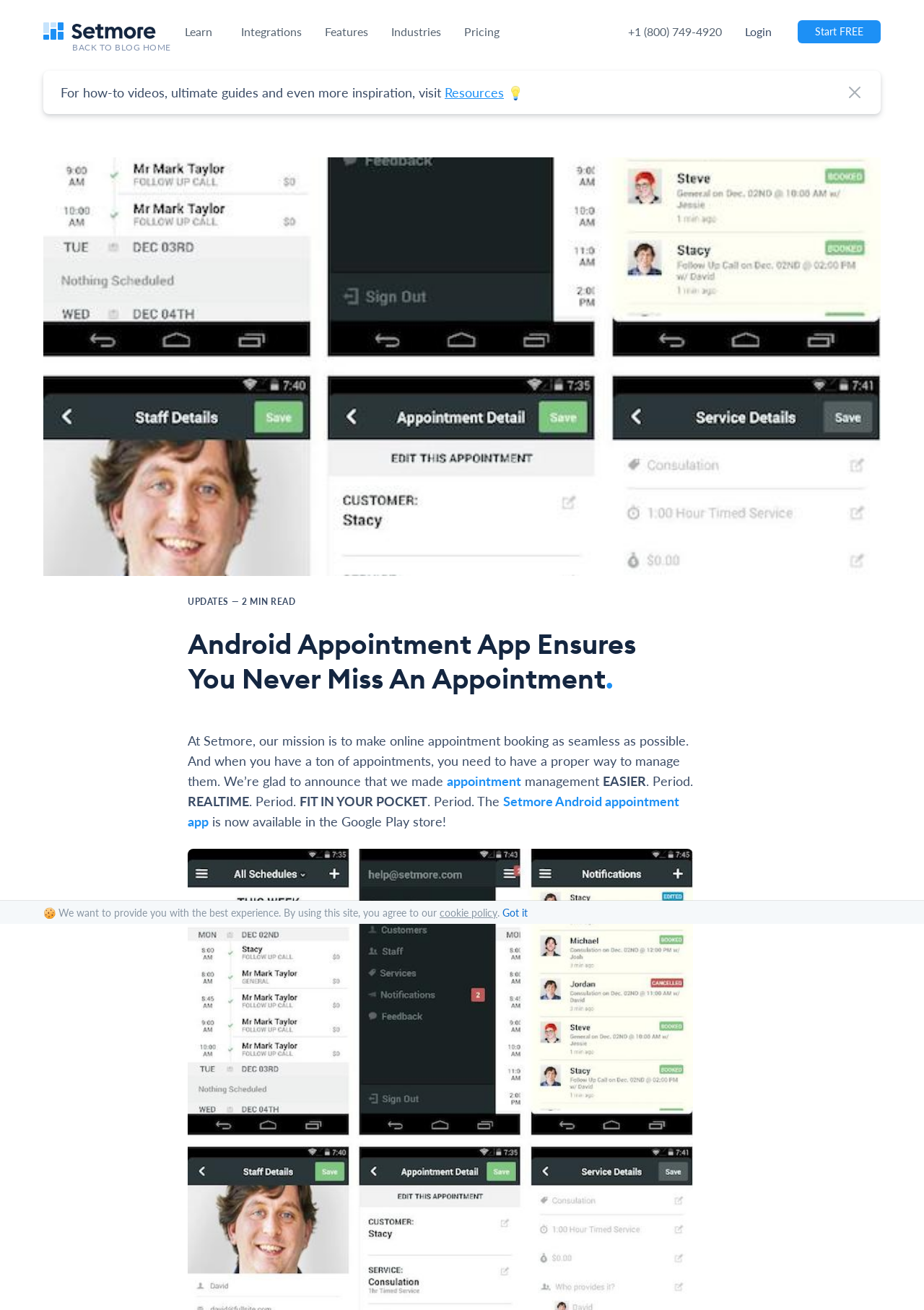Give a one-word or short phrase answer to this question: 
What is the name of the logo on the top left?

Setmore Logo